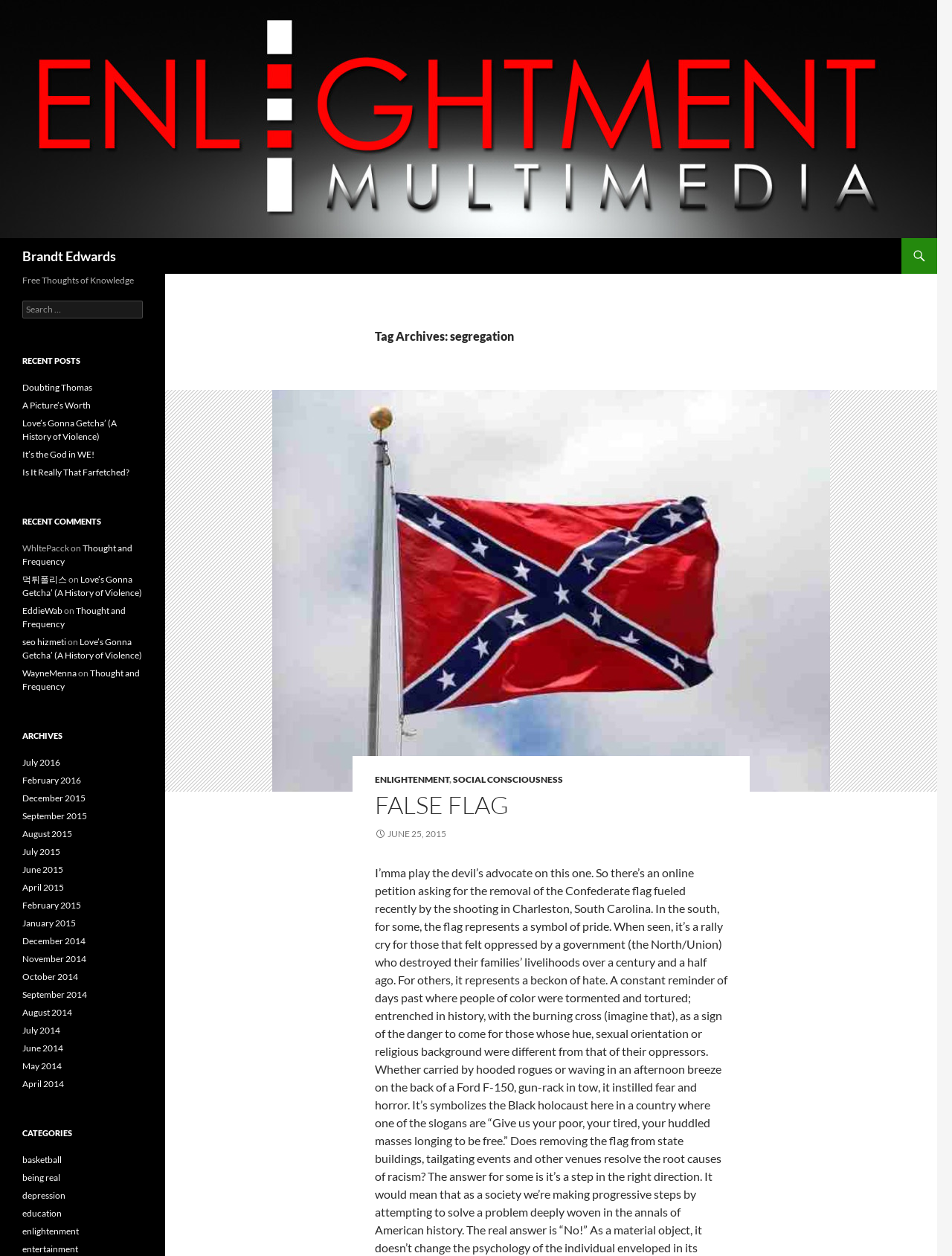How many categories are listed on the webpage?
Based on the screenshot, provide a one-word or short-phrase response.

Multiple